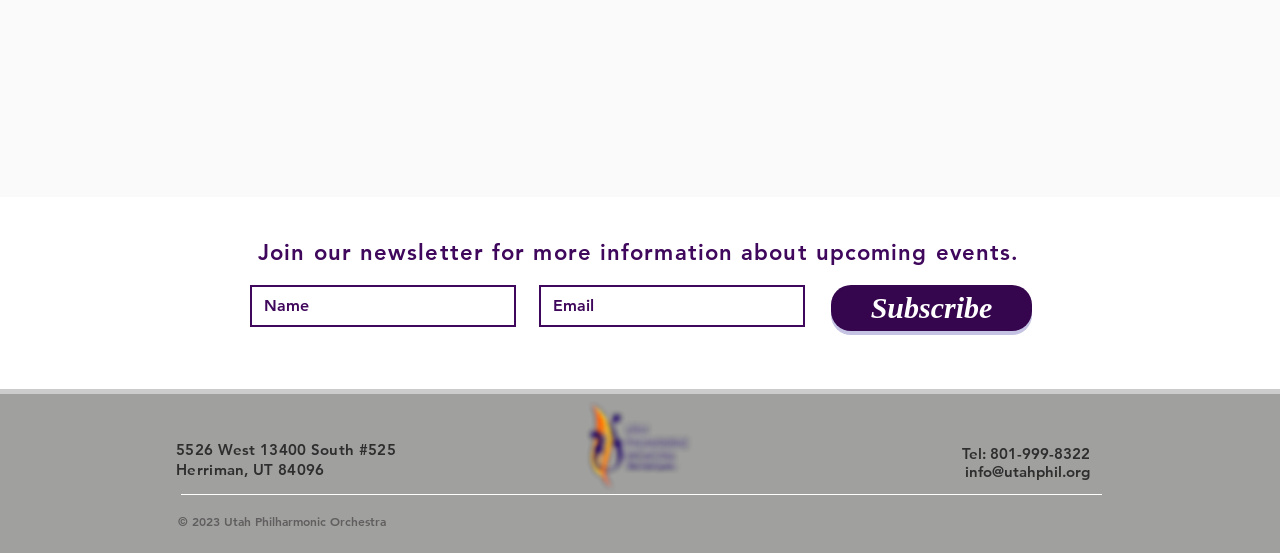Predict the bounding box coordinates of the area that should be clicked to accomplish the following instruction: "Subscribe to the newsletter". The bounding box coordinates should consist of four float numbers between 0 and 1, i.e., [left, top, right, bottom].

[0.649, 0.515, 0.806, 0.599]